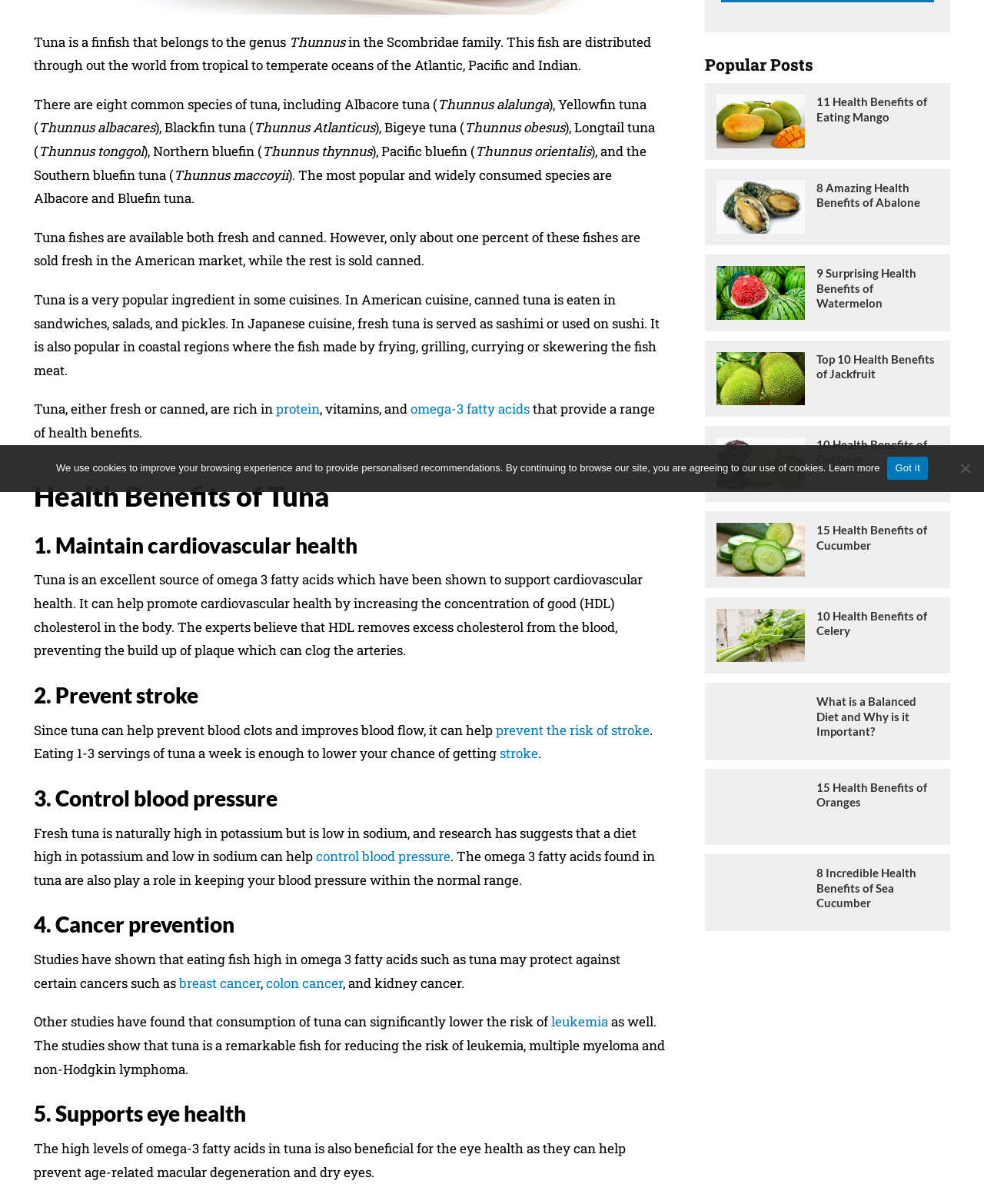Find the bounding box coordinates corresponding to the UI element with the description: "leukemia". The coordinates should be formatted as [left, top, right, bottom], with values as floats between 0 and 1.

[0.56, 0.841, 0.618, 0.856]